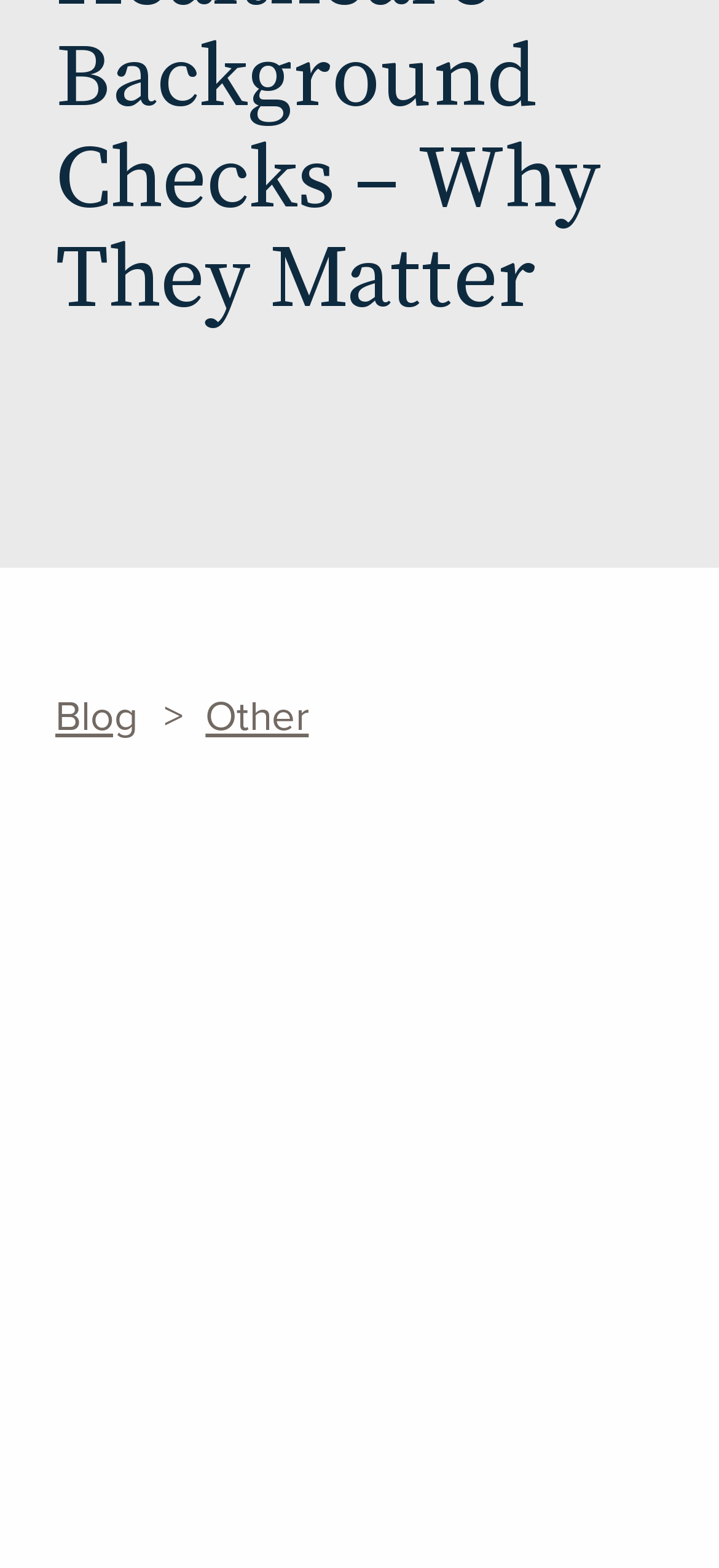Using the element description: "Drug Testing", determine the bounding box coordinates for the specified UI element. The coordinates should be four float numbers between 0 and 1, [left, top, right, bottom].

[0.0, 0.164, 0.472, 0.189]